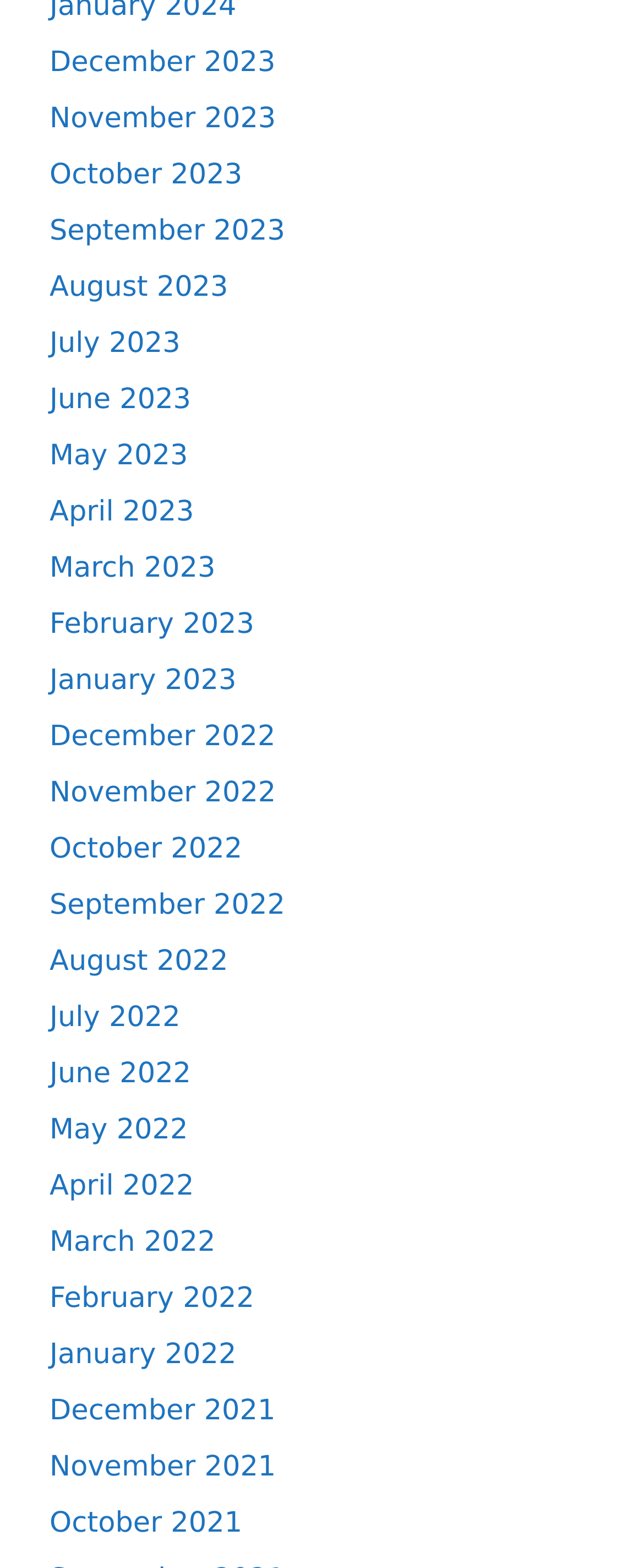Indicate the bounding box coordinates of the element that must be clicked to execute the instruction: "View November 2022". The coordinates should be given as four float numbers between 0 and 1, i.e., [left, top, right, bottom].

[0.077, 0.495, 0.428, 0.516]